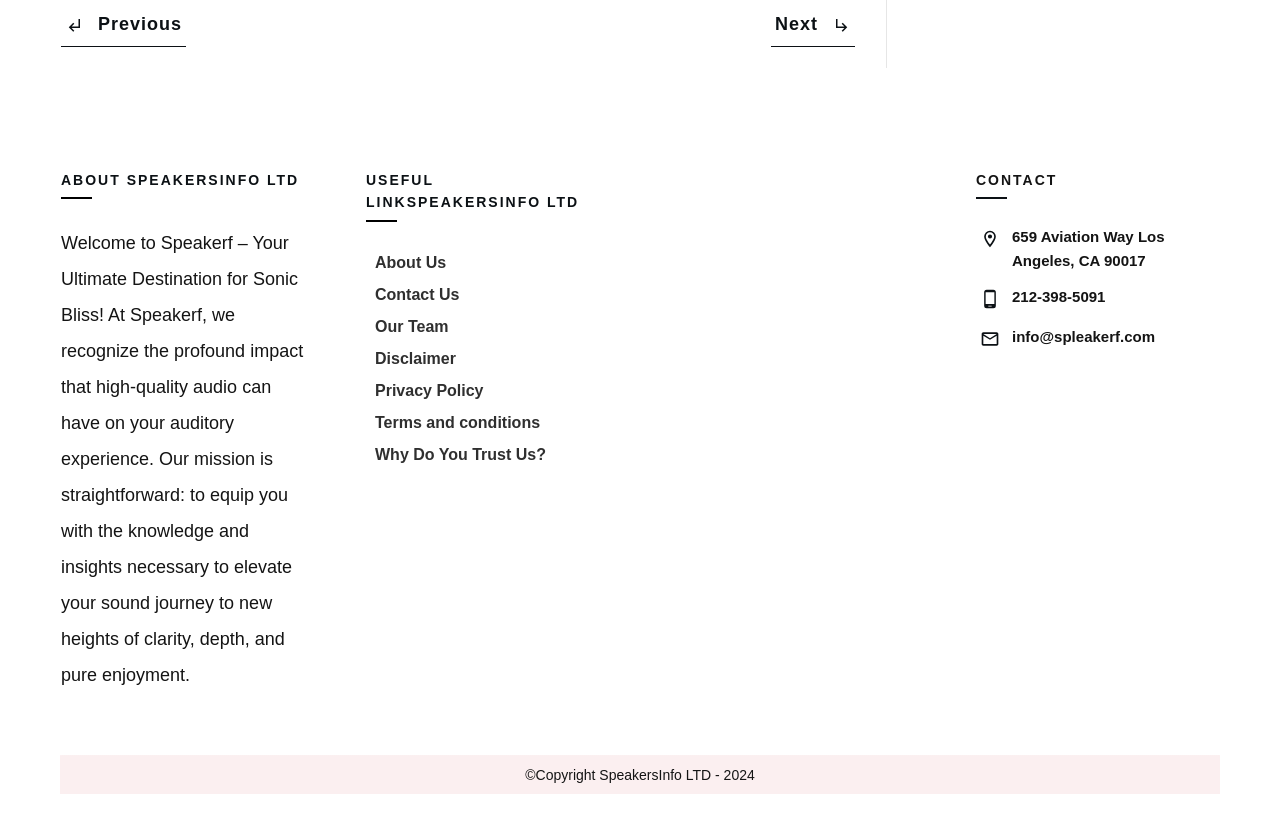Find the bounding box coordinates of the UI element according to this description: "Terms and conditions".

[0.293, 0.493, 0.422, 0.532]